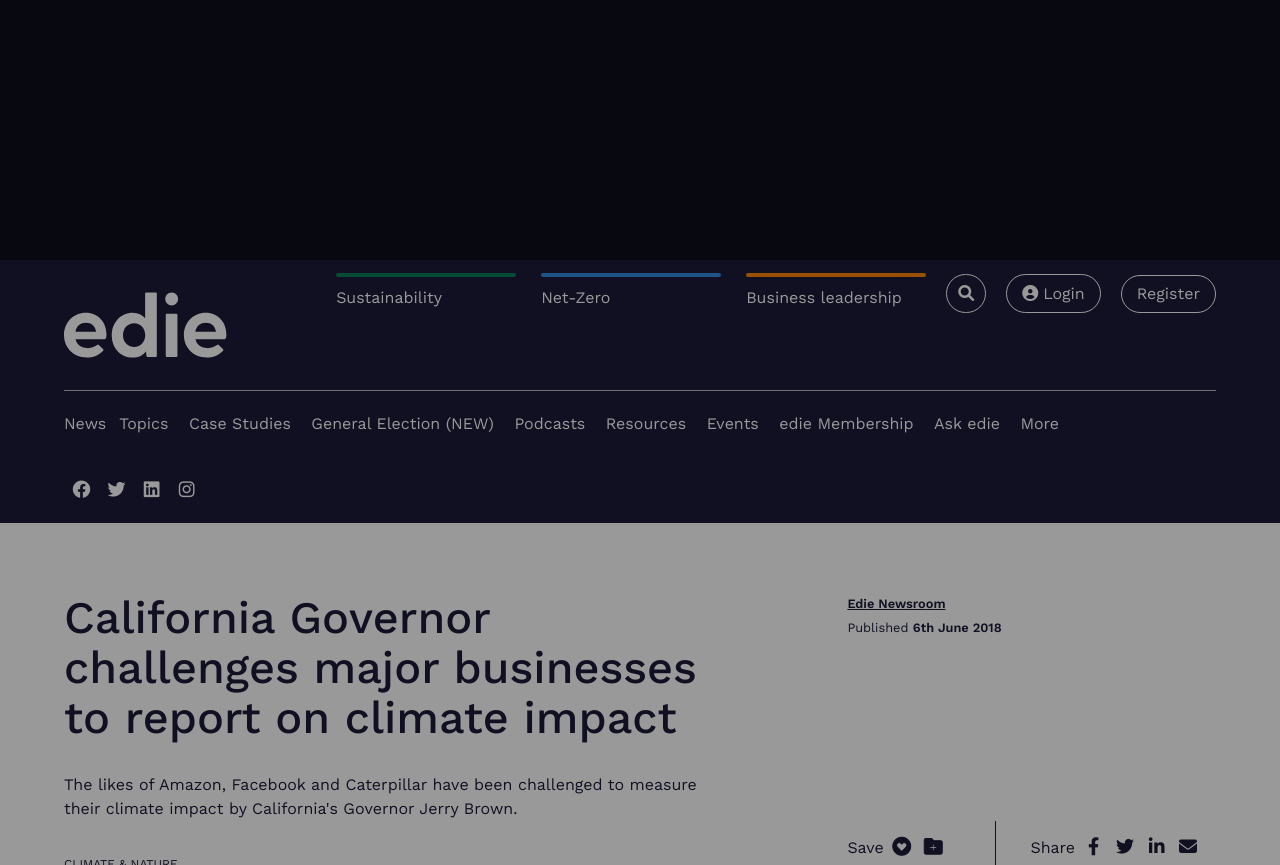Refer to the image and provide an in-depth answer to the question:
What is the name of the website?

I determined the answer by looking at the top-left corner of the webpage, where the link 'Edie | Empowering Sustainable Business' is located, indicating that the website is named Edie.